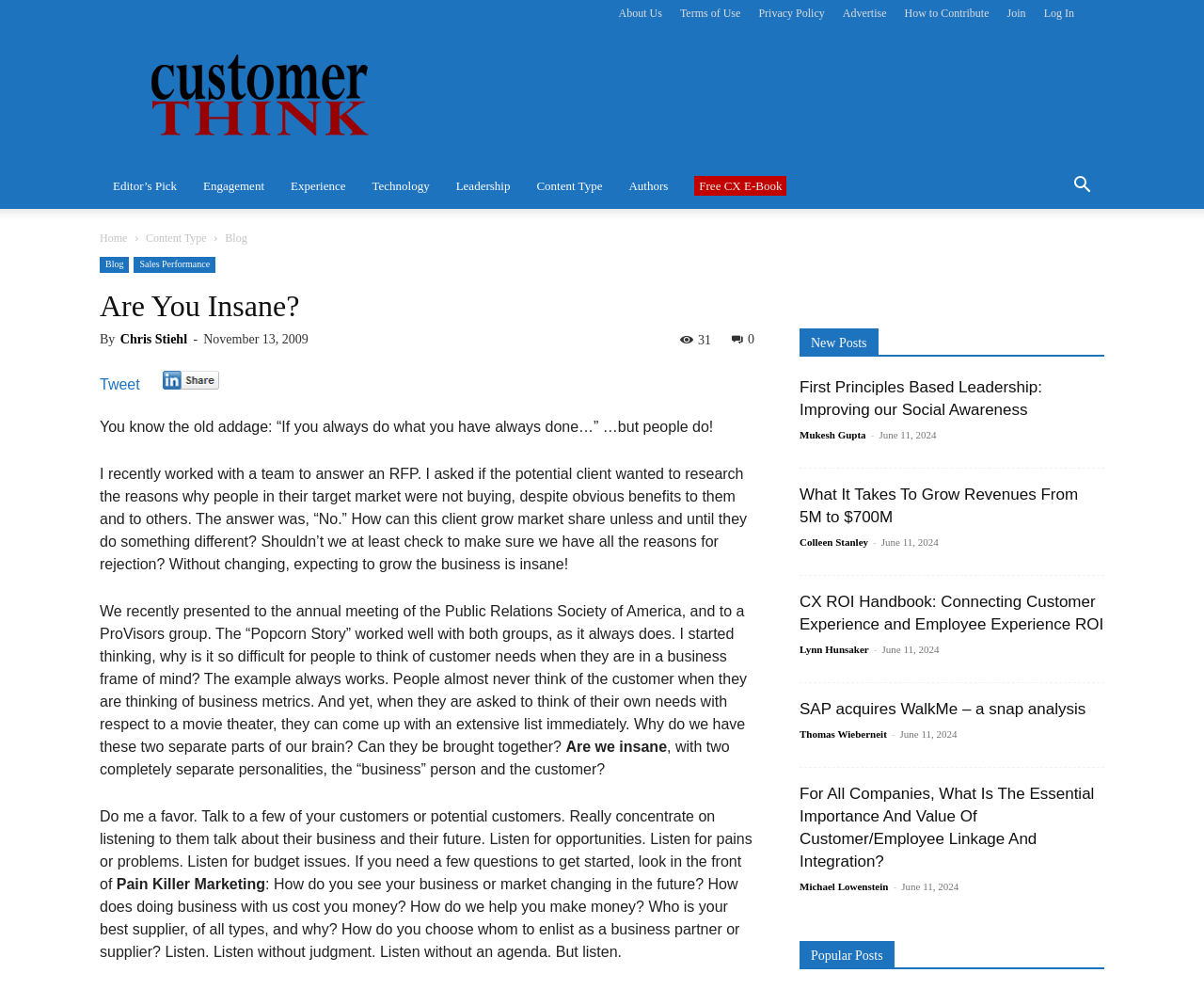Select the bounding box coordinates of the element I need to click to carry out the following instruction: "Search for something".

[0.88, 0.181, 0.917, 0.197]